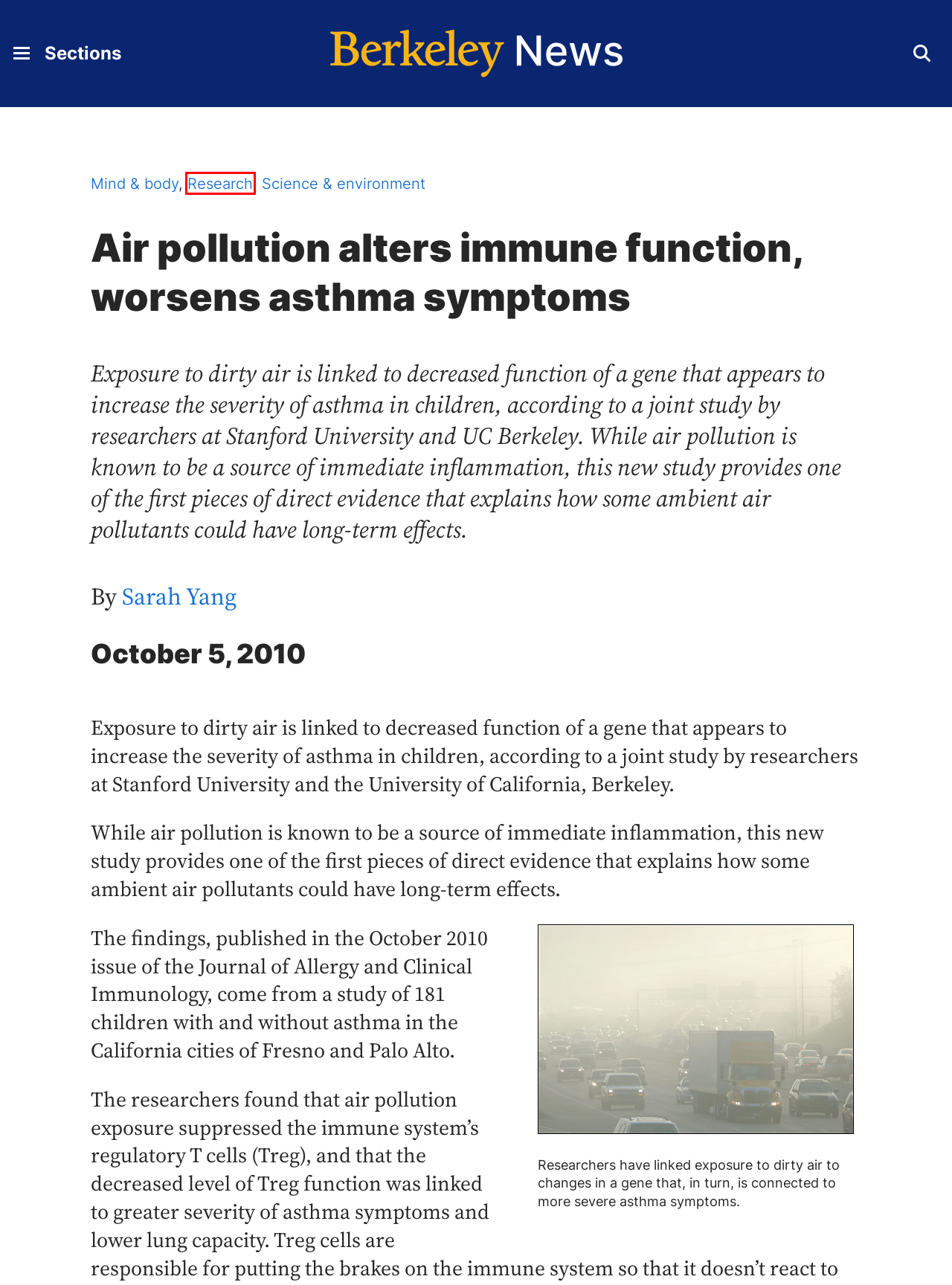A screenshot of a webpage is given, featuring a red bounding box around a UI element. Please choose the webpage description that best aligns with the new webpage after clicking the element in the bounding box. These are the descriptions:
A. Mind & body - Berkeley News
B. The Berkeley Brand | Berkeley Brand
C. Campus Map - University of California, Berkeley
D. Science & environment - Berkeley News
E. Berkeley News
F. Nondiscrimination Policy Statement | Office for the Prevention of Harassment & Discrimination
G. Democracy in Distress - Berkeley News
H. Research - Berkeley News

H